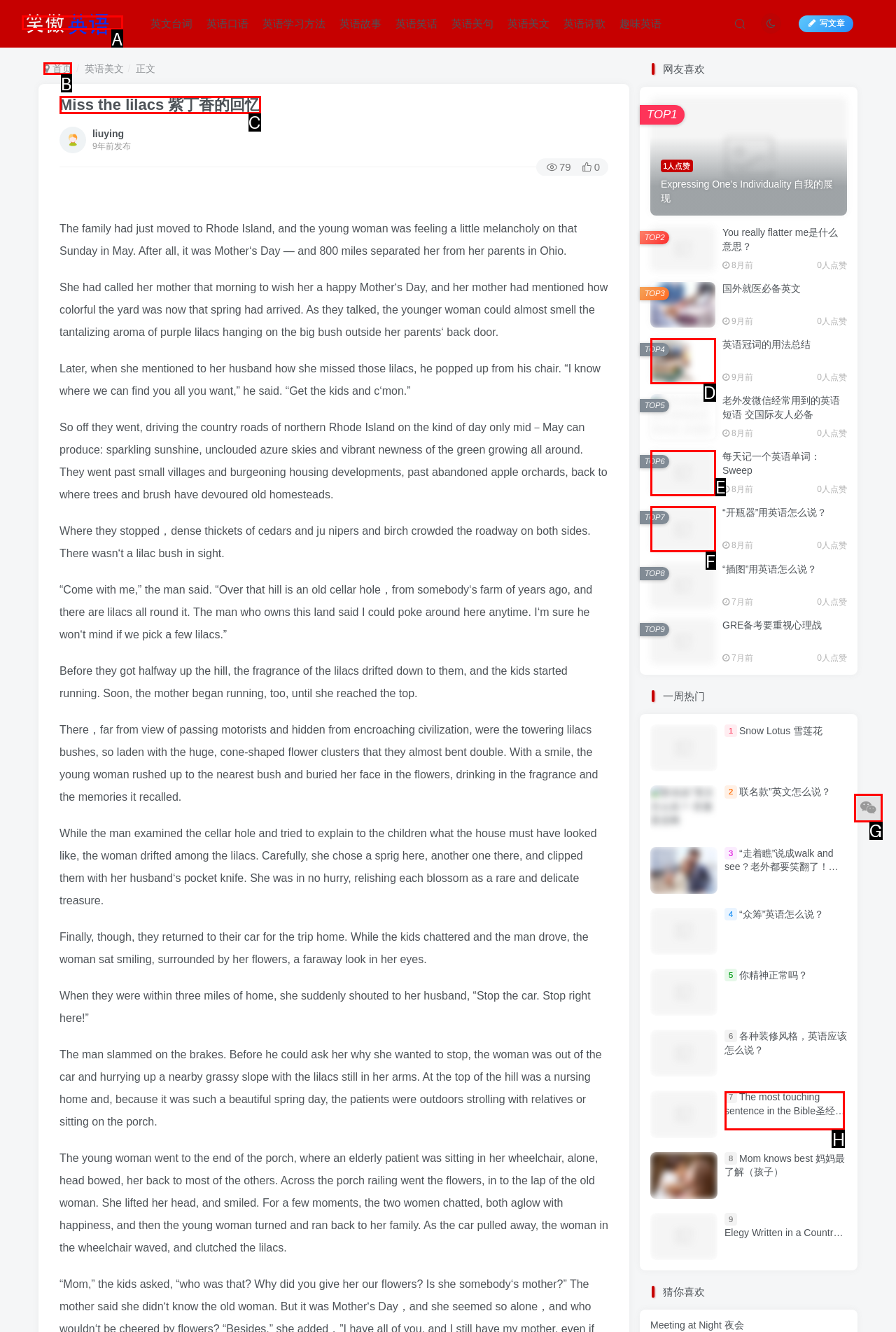Tell me which letter corresponds to the UI element that will allow you to go to the homepage. Answer with the letter directly.

B